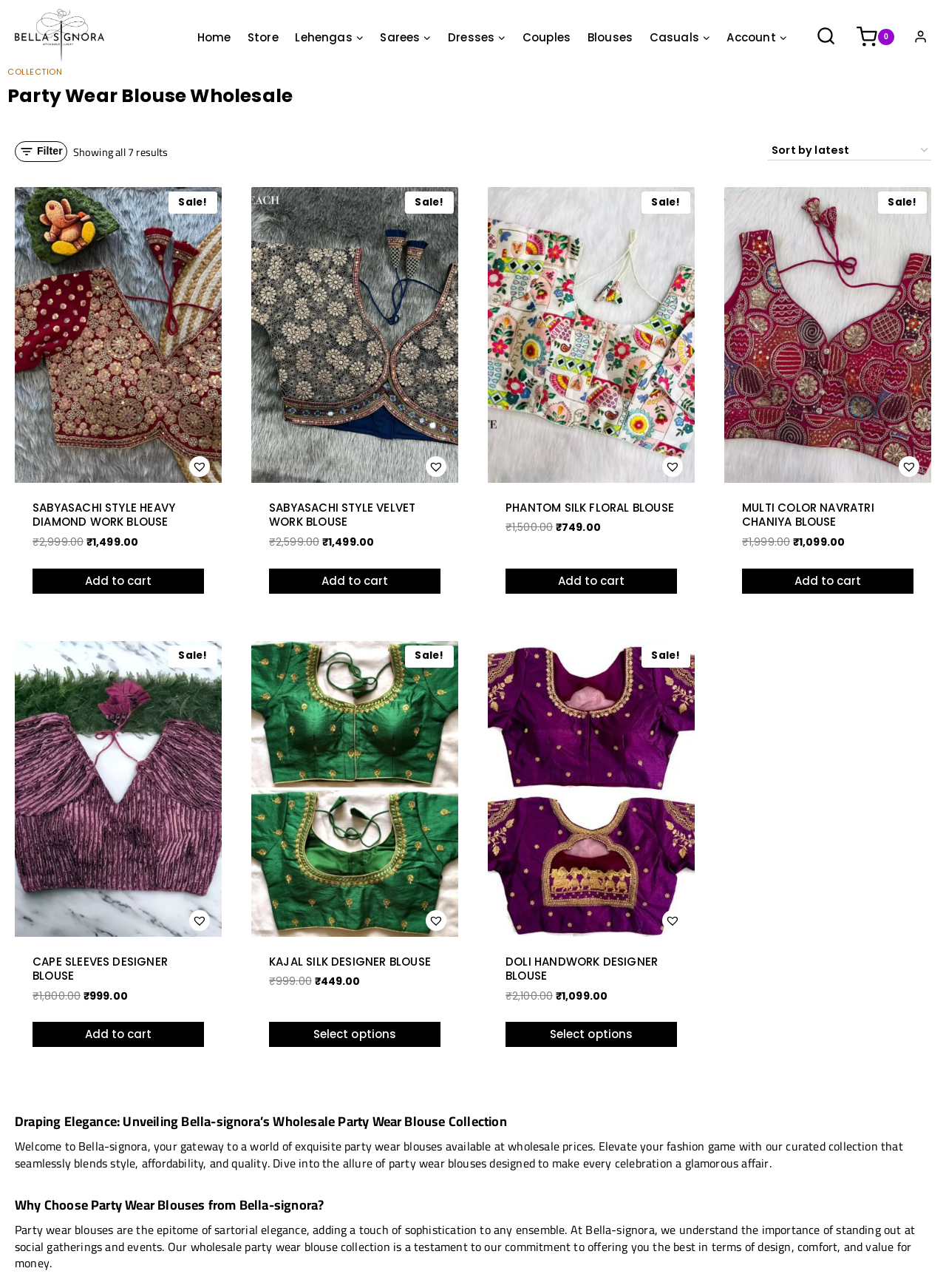What is the color of the 'Add to cart' button?
Provide a detailed and well-explained answer to the question.

I looked at the buttons with the text 'Add to cart' and found that the color of the button is not explicitly specified. The button is represented by an image with a bounding box, but the color is not mentioned.